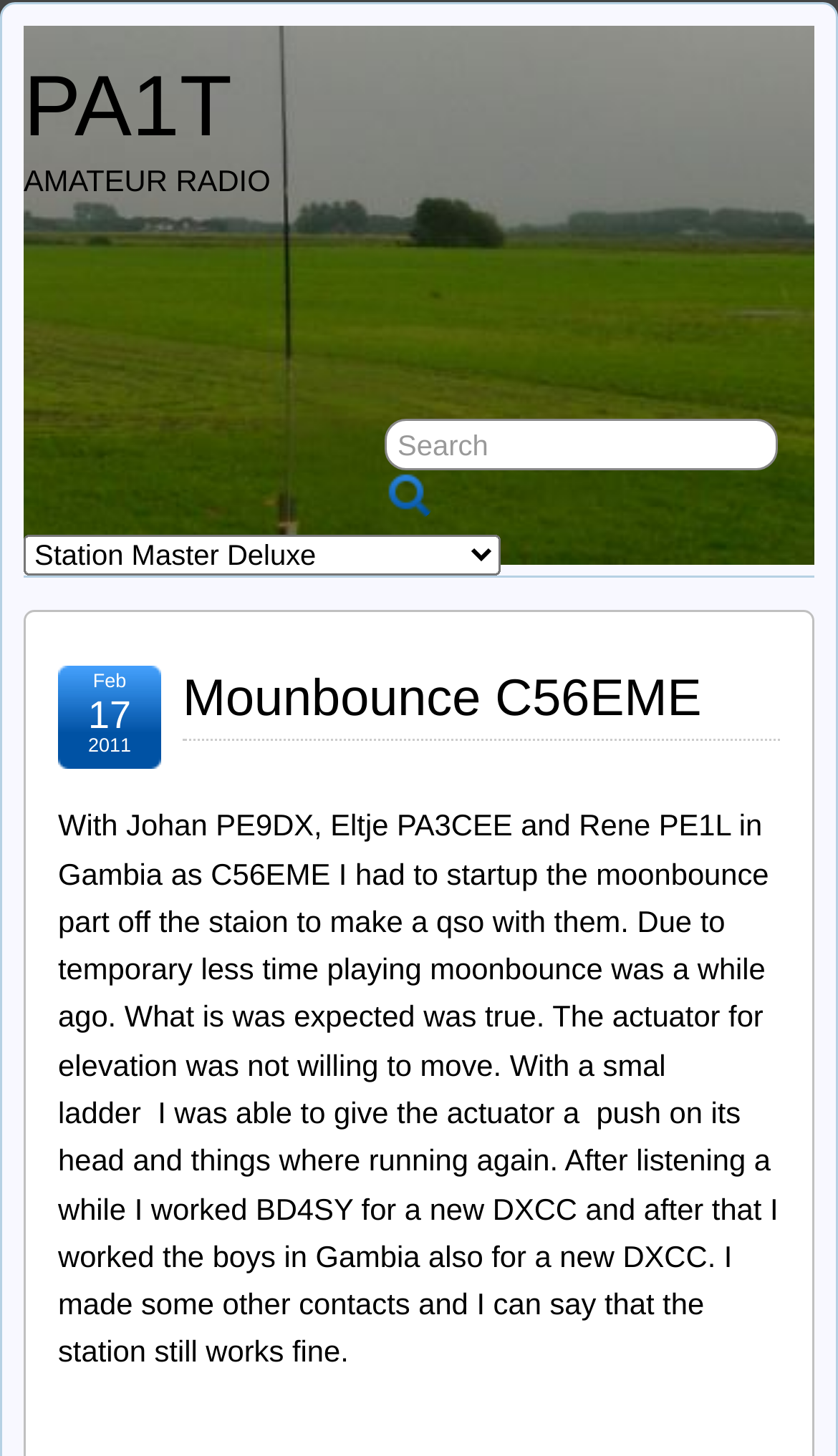What is the date mentioned in the text?
Based on the screenshot, respond with a single word or phrase.

Feb 17, 2011